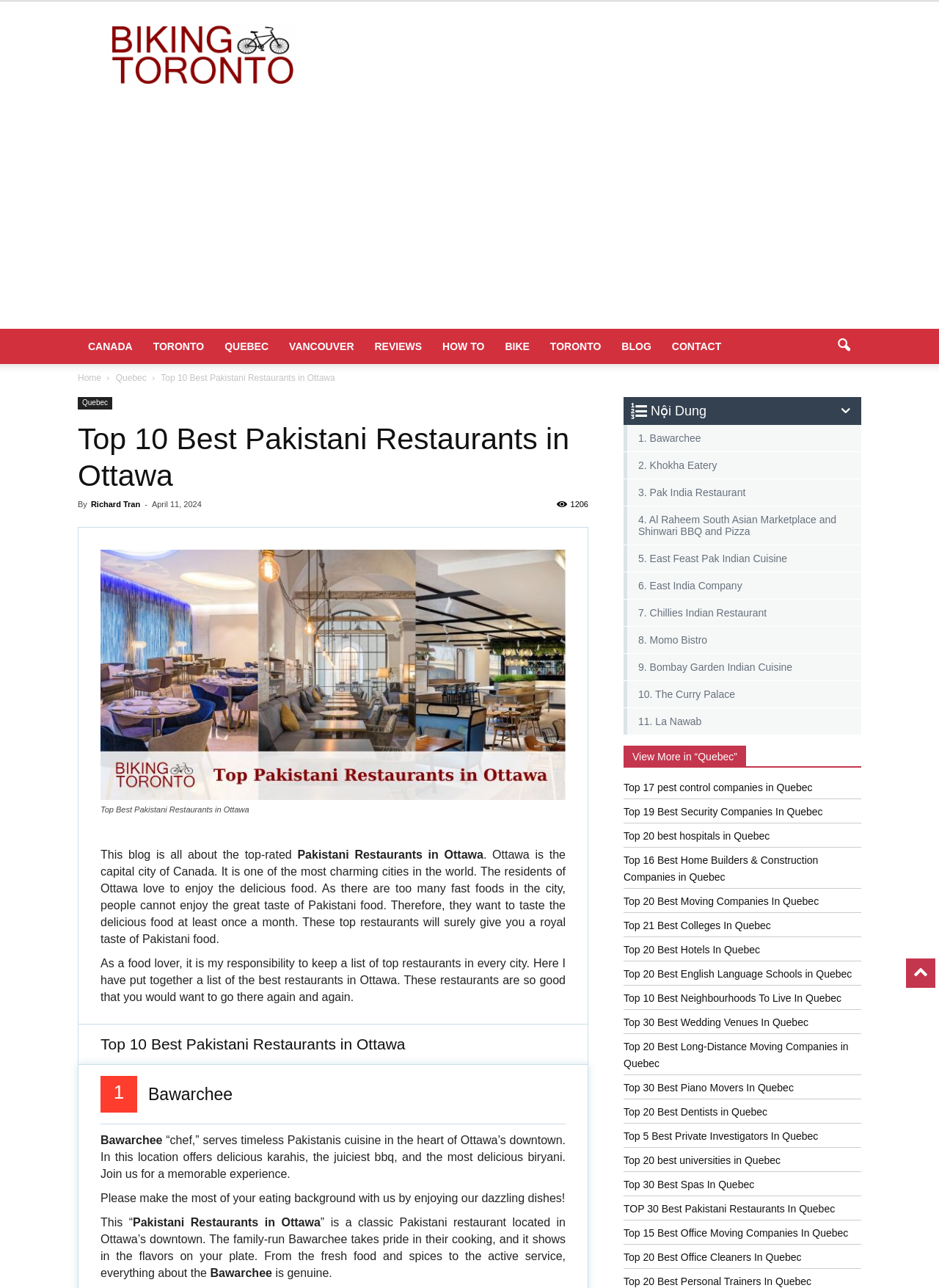Create an elaborate caption that covers all aspects of the webpage.

This webpage is about the top-rated Pakistani restaurants in Ottawa, Canada. At the top, there is an advertisement iframe. Below the advertisement, there are links to different cities in Canada, including Canada, Toronto, Quebec, Vancouver, and Reviews. Next to these links, there is a button with an icon.

The main content of the webpage starts with a heading that reads "Top 10 Best Pakistani Restaurants in Ottawa". Below the heading, there is a figure with an image and a link to the same topic. The image is accompanied by a caption that describes the blog's purpose, which is to provide a list of top Pakistani restaurants in Ottawa.

The blog post is written by Richard Tran and was published on April 11, 2024. The text explains that Ottawa residents love to enjoy delicious food, but it's hard to find good Pakistani food in the city. The author has compiled a list of the best Pakistani restaurants in Ottawa to help food lovers.

The list of restaurants starts with "Bawarchee", which is described as a classic Pakistani restaurant located in Ottawa's downtown. The restaurant serves timeless Pakistani cuisine and offers a memorable dining experience. The text also mentions that the restaurant takes pride in its cooking, and it shows in the flavors on the plate.

Below the description of Bawarchee, there are links to the top 10 Pakistani restaurants in Ottawa, including Bawarchee, Khokha Eatery, Pak India Restaurant, and others. Each link is numbered and has a brief description of the restaurant.

On the right side of the webpage, there is a section with links to other topics, including pest control companies, security companies, hospitals, home builders, and more, all located in Quebec. There are also links to other articles about Pakistani restaurants in Quebec.

At the bottom of the webpage, there are more links to various topics, including colleges, hotels, English language schools, and wedding venues, all located in Quebec.